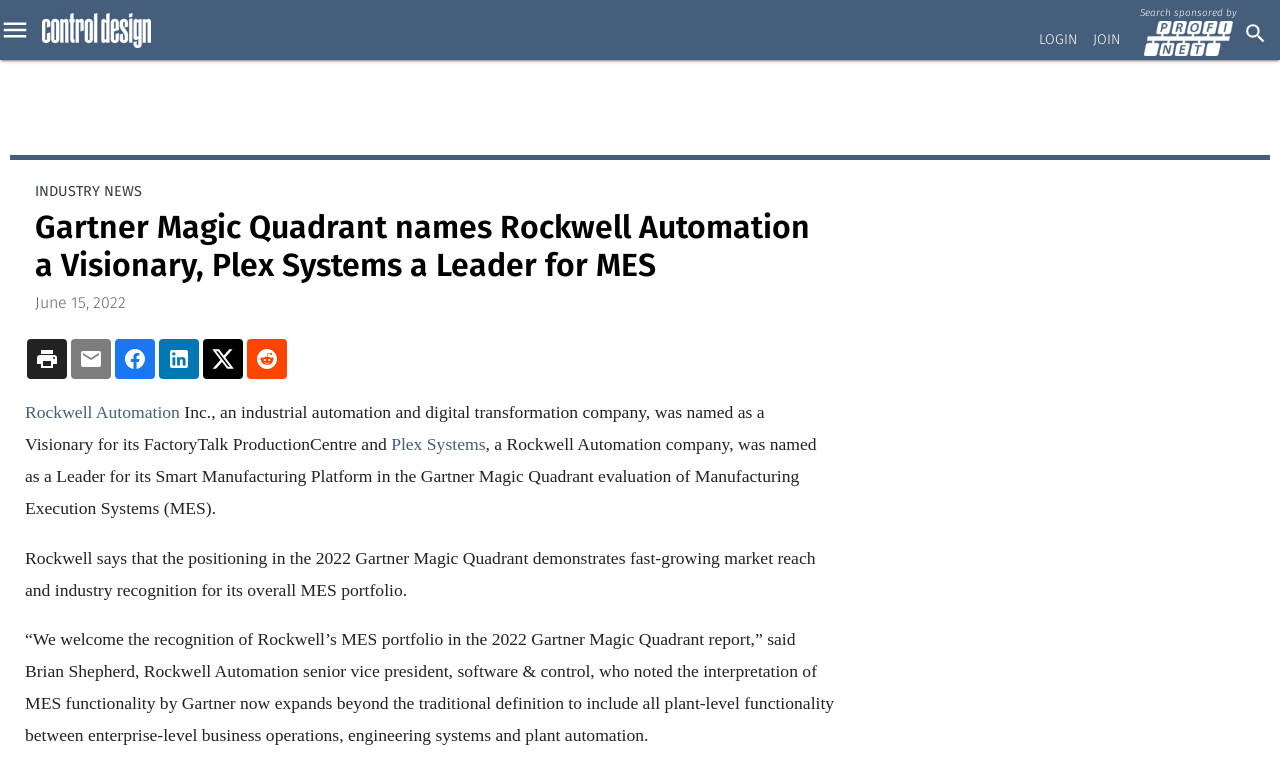Could you highlight the region that needs to be clicked to execute the instruction: "Search for something sponsored by"?

[0.891, 0.009, 0.966, 0.024]